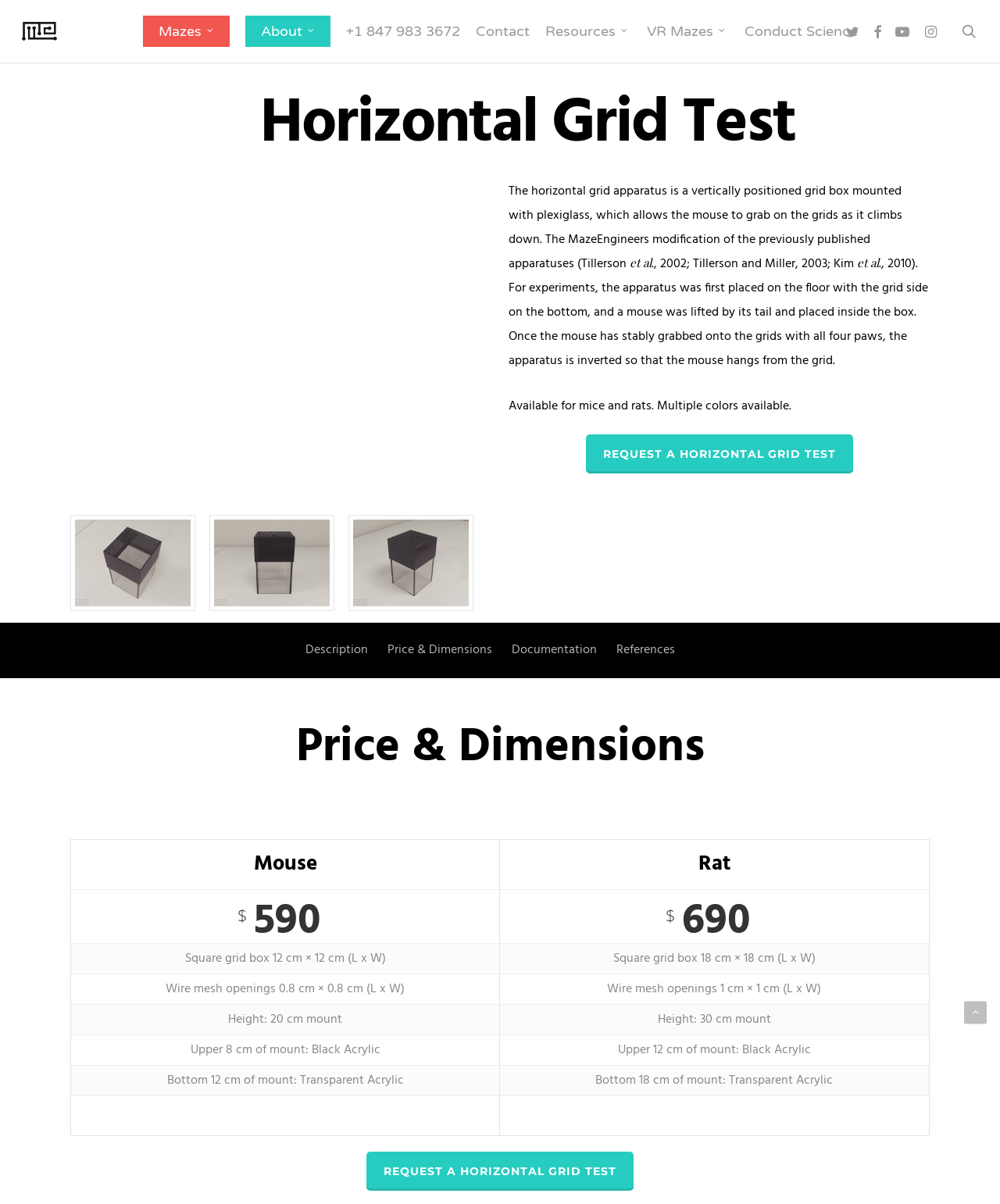Find the bounding box coordinates for the area you need to click to carry out the instruction: "Click the 'REQUEST A HORIZONTAL GRID TEST' button". The coordinates should be four float numbers between 0 and 1, indicated as [left, top, right, bottom].

[0.586, 0.361, 0.853, 0.393]